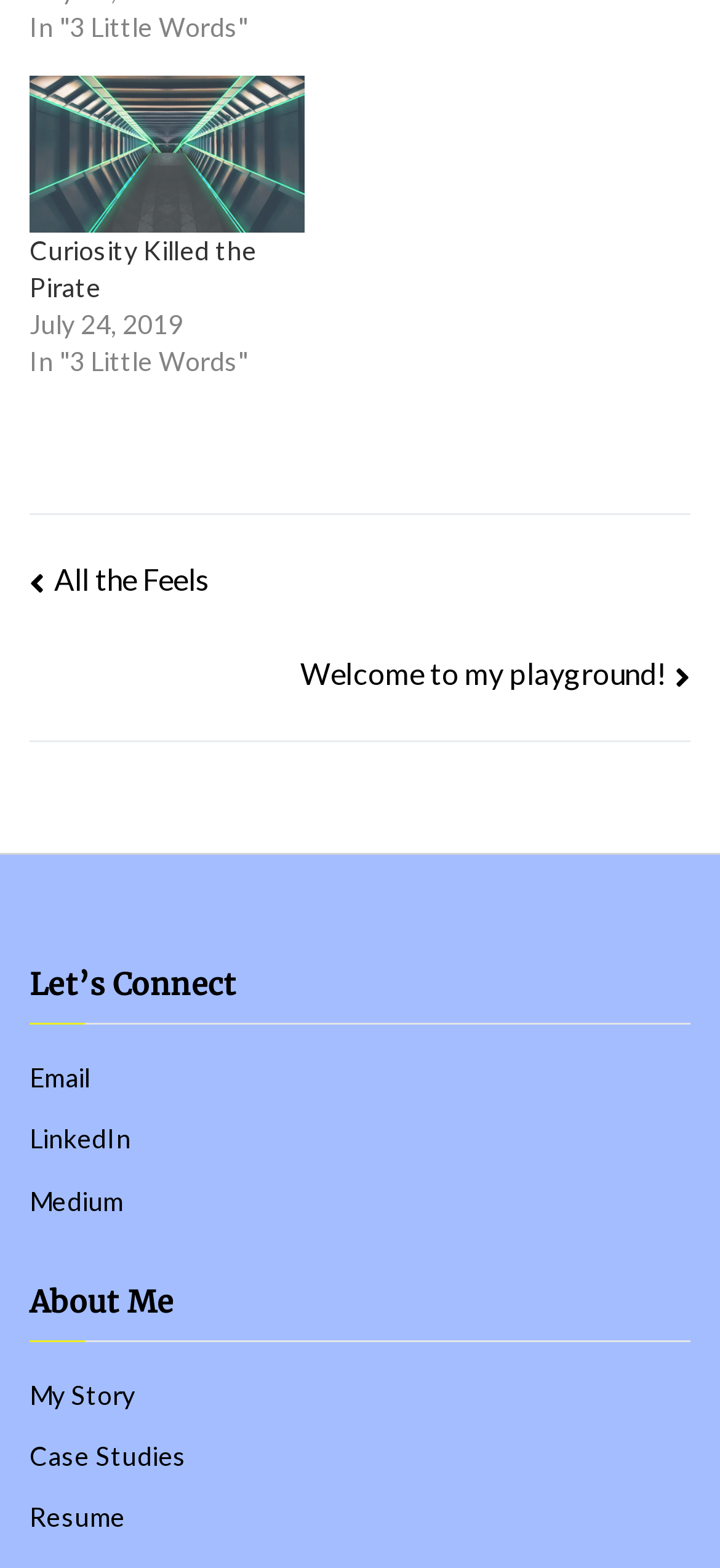Please reply to the following question using a single word or phrase: 
How many social media links are there?

3